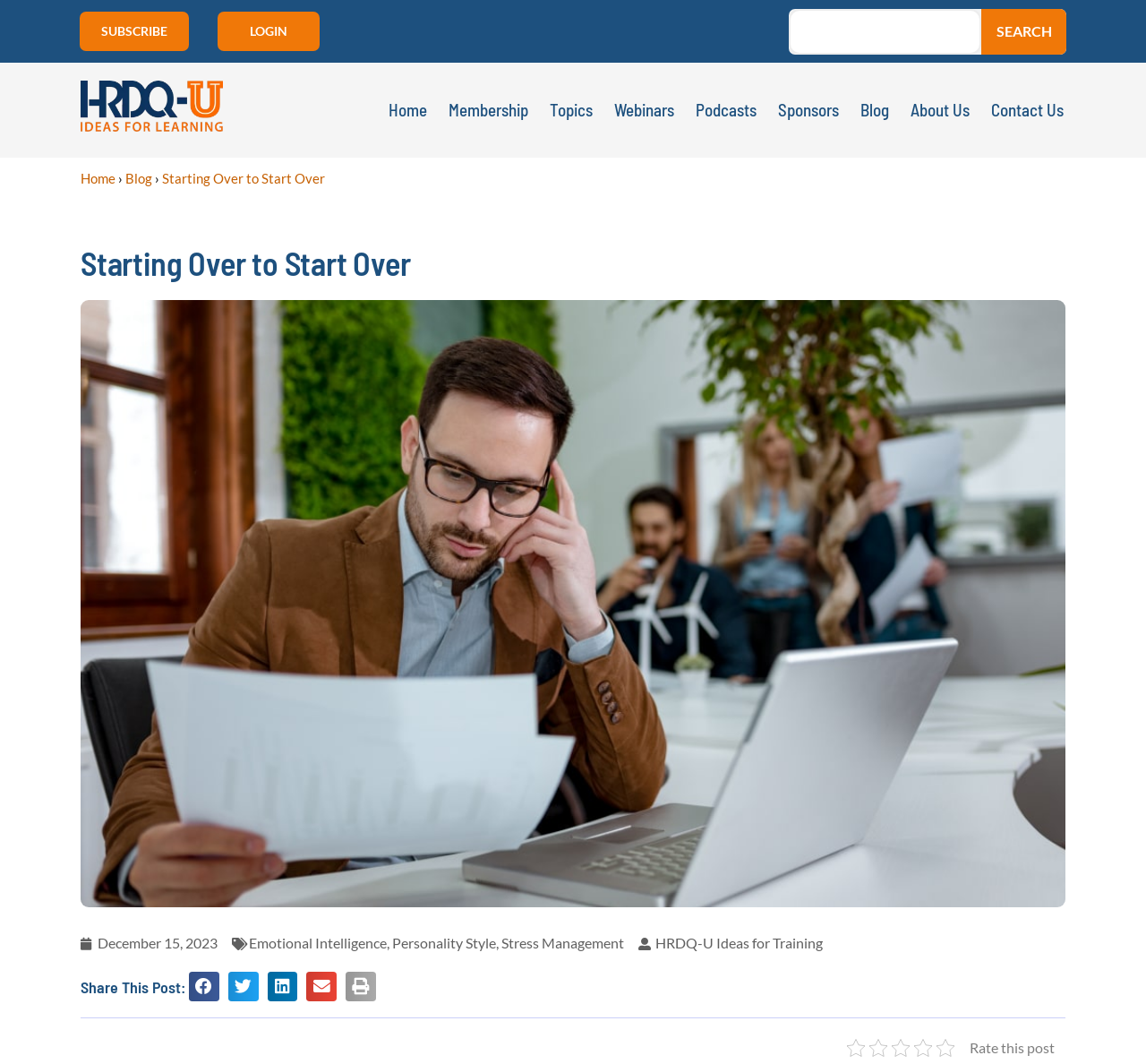Predict the bounding box of the UI element that fits this description: "HRDQ-U Ideas for Training".

[0.557, 0.877, 0.718, 0.896]